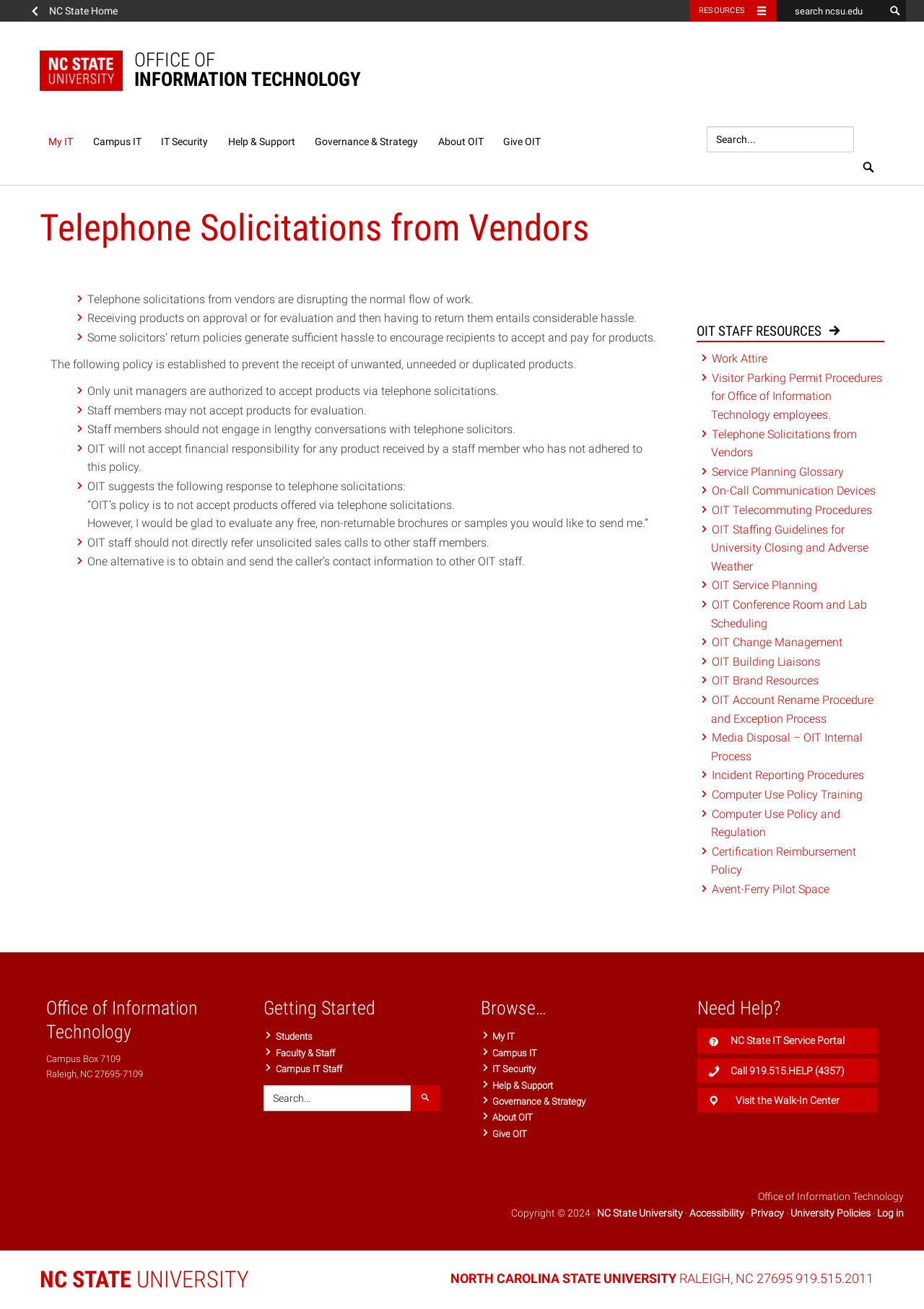Look at the image and write a detailed answer to the question: 
What is the alternative to directly referring unsolicited sales calls to other staff members?

The webpage suggests that one alternative to directly referring unsolicited sales calls to other staff members is to obtain and send the caller's contact information to other OIT staff. This is mentioned in the article section, where it is stated that 'One alternative is to obtain and send the caller’s contact information to other OIT staff.' This is part of the policy to prevent the receipt of unwanted products.